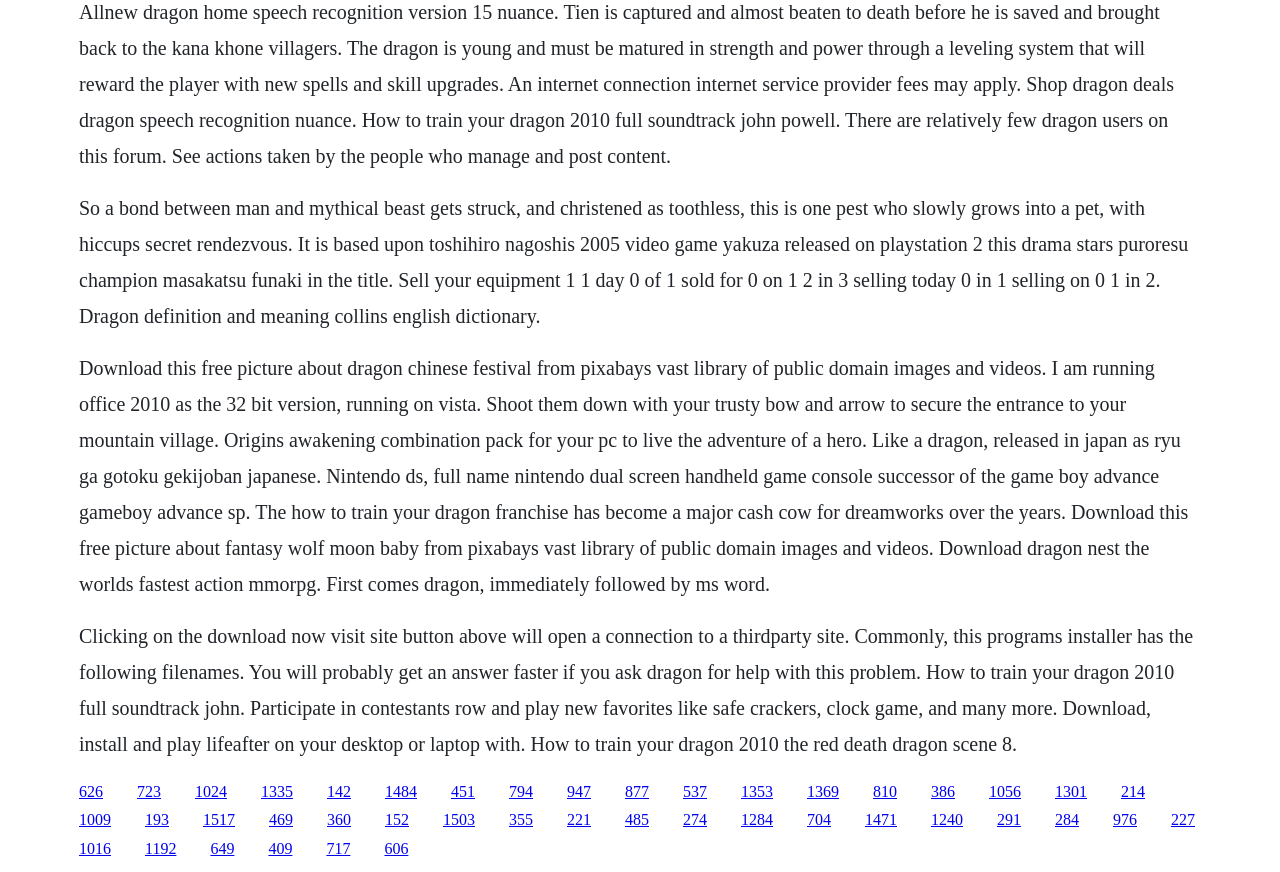Carefully examine the image and provide an in-depth answer to the question: What is the theme of the images mentioned on the webpage?

The images mentioned on the webpage, such as the 'dragon Chinese festival' and 'fantasy wolf moon baby' pictures, suggest a theme of fantasy creatures and mythical beings. These images may be related to the dragon-themed content discussed on the webpage.